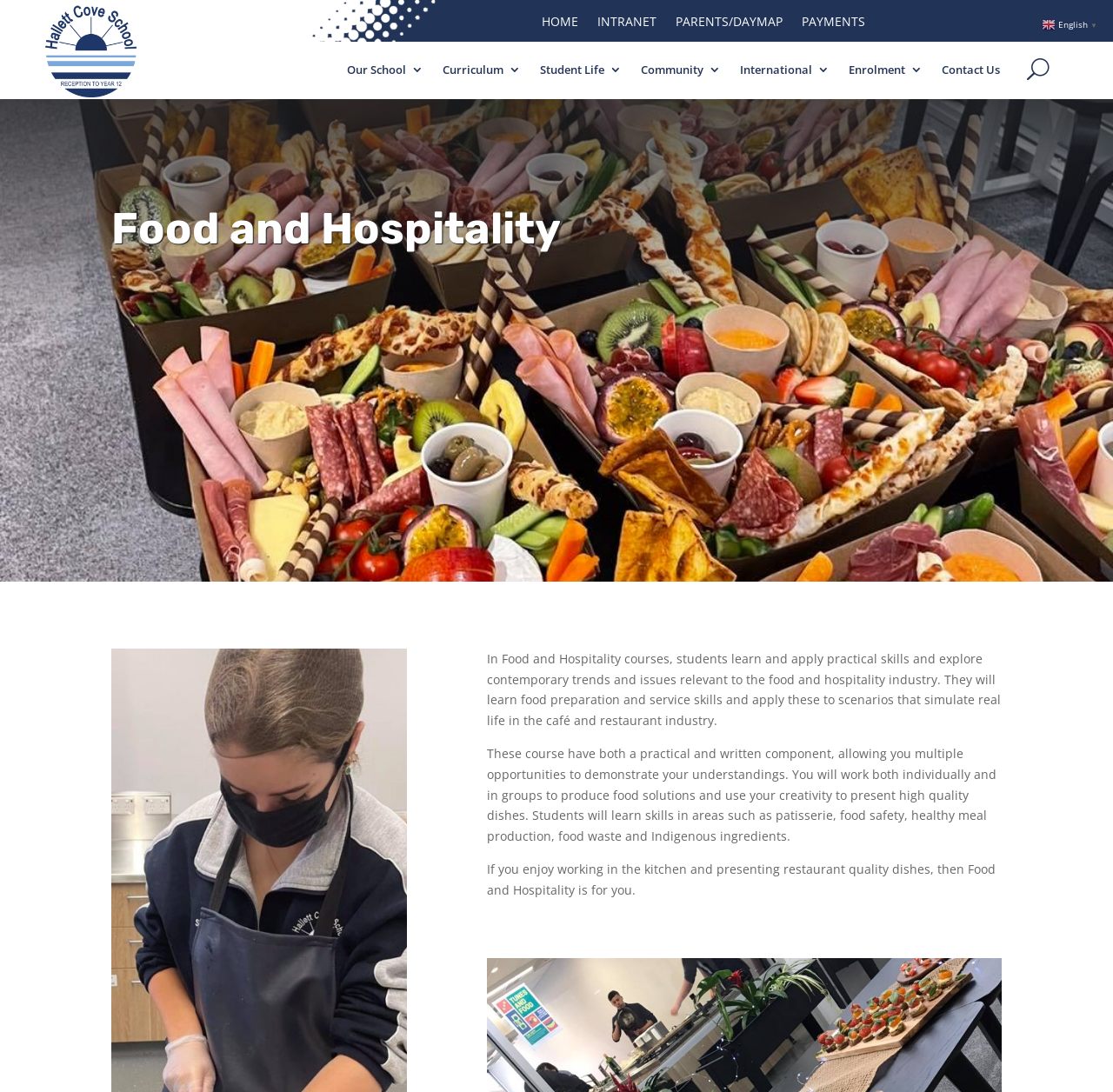Please identify the bounding box coordinates of the element's region that I should click in order to complete the following instruction: "Click the HOME link". The bounding box coordinates consist of four float numbers between 0 and 1, i.e., [left, top, right, bottom].

[0.487, 0.014, 0.519, 0.032]